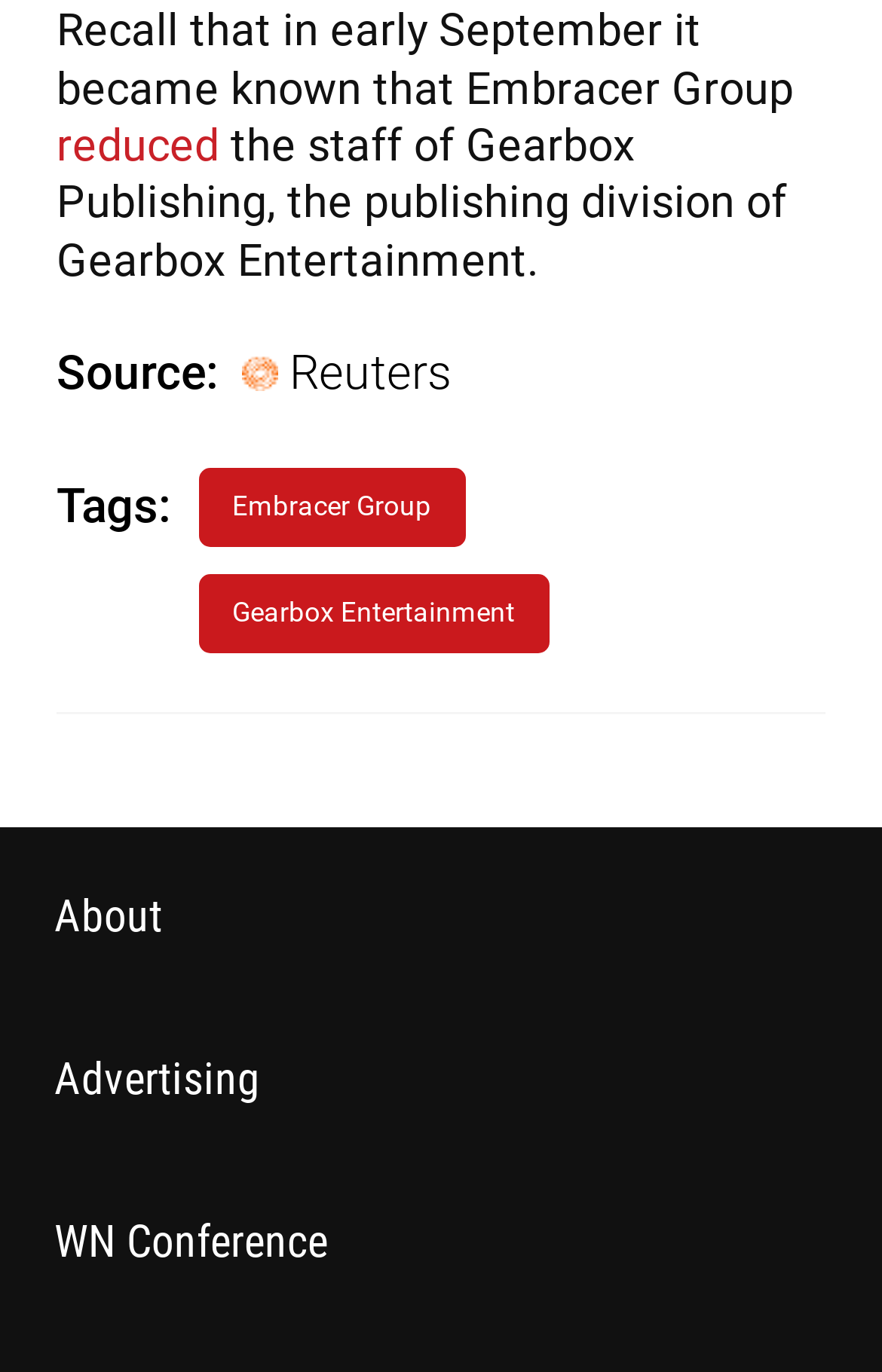Locate the bounding box coordinates for the element described below: "Advertising". The coordinates must be four float values between 0 and 1, formatted as [left, top, right, bottom].

[0.062, 0.761, 0.938, 0.853]